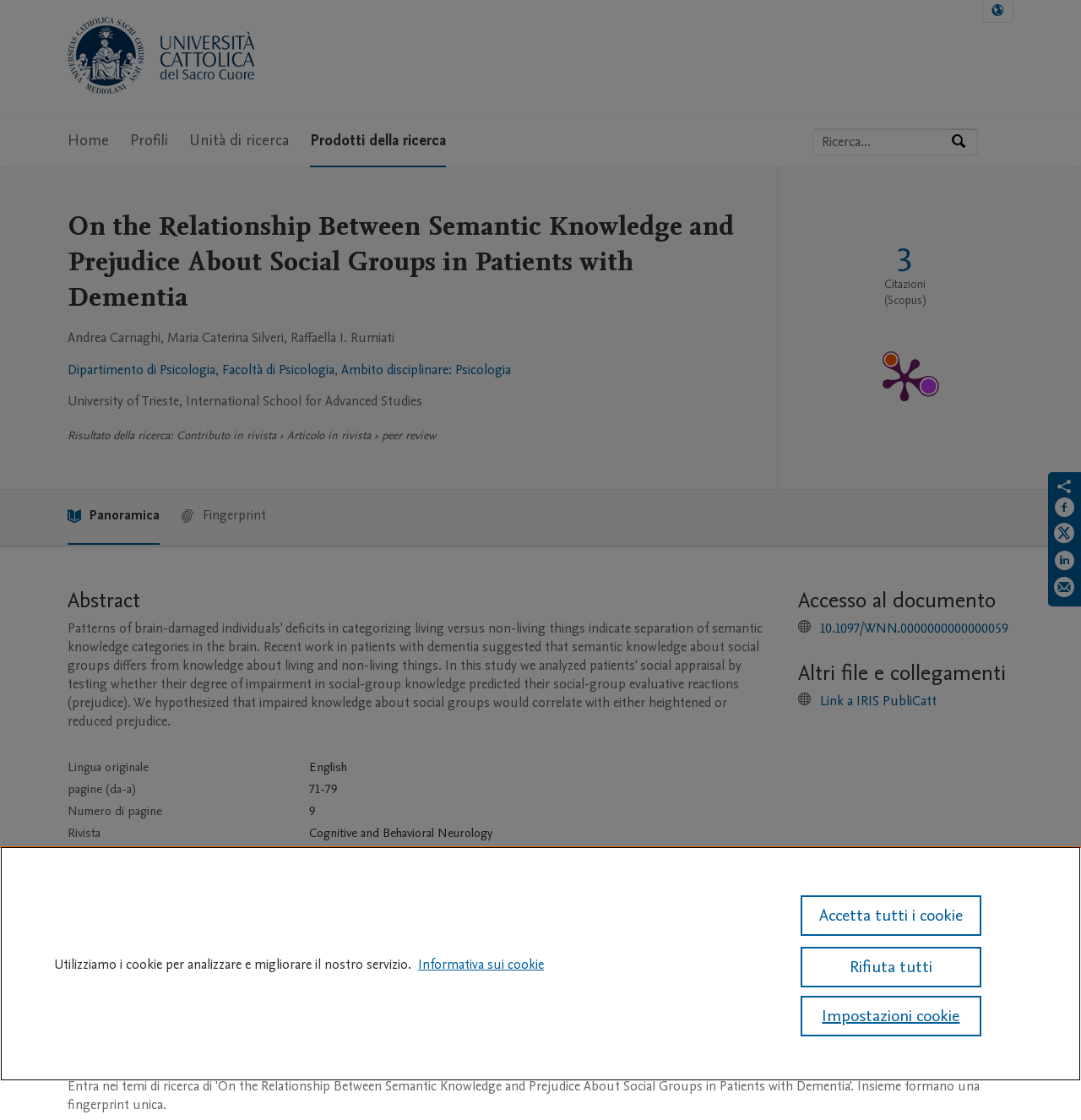Predict the bounding box of the UI element based on the description: "Privacy Policy". The coordinates should be four float numbers between 0 and 1, formatted as [left, top, right, bottom].

None